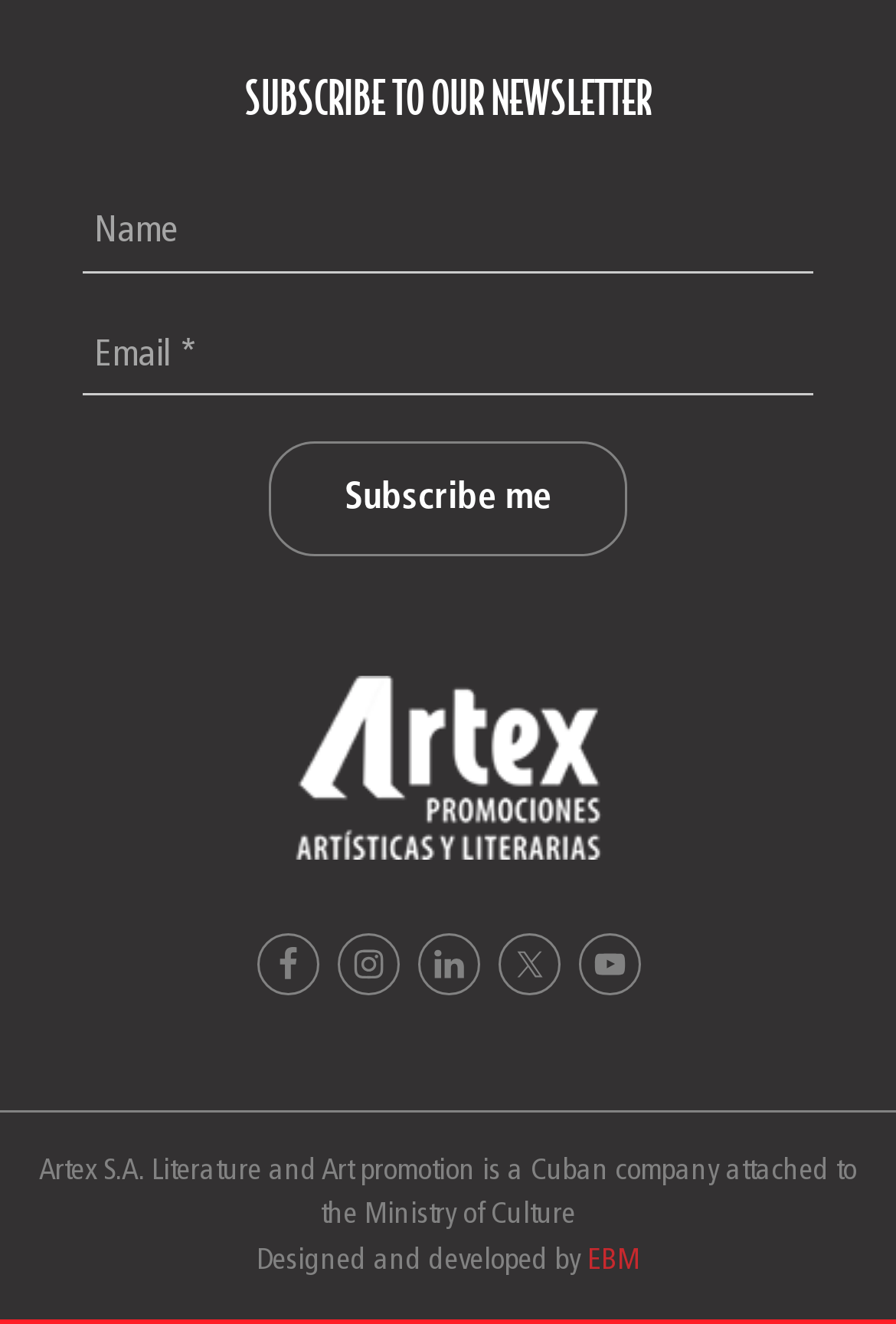Mark the bounding box of the element that matches the following description: "value="Subscribe me"".

[0.3, 0.334, 0.7, 0.42]